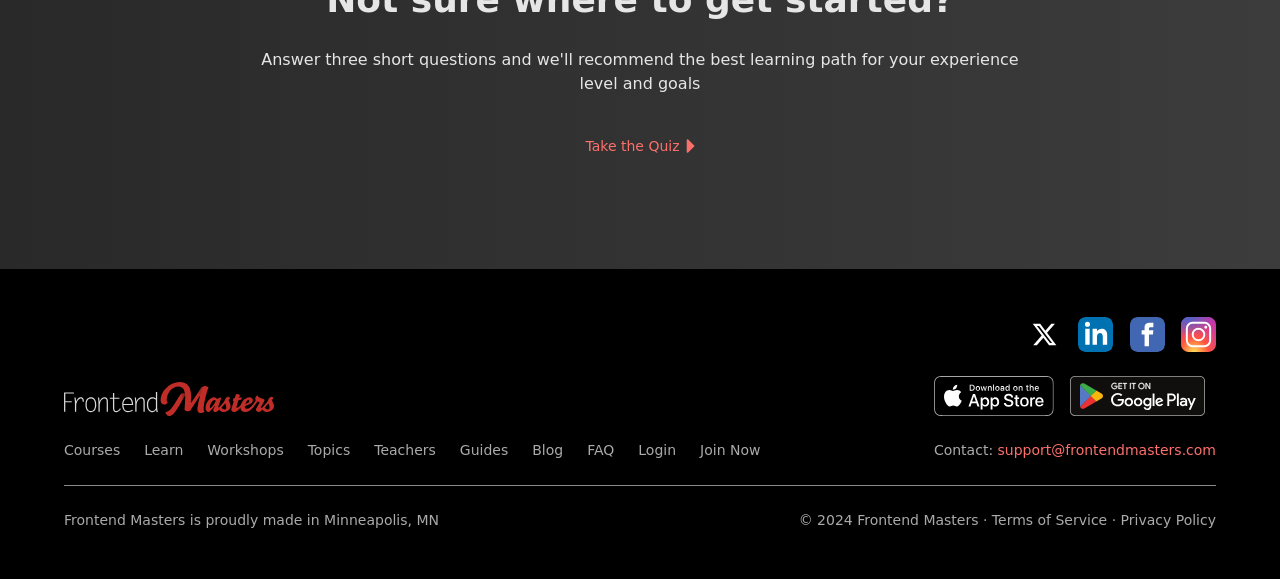What is the location of the organization?
Give a single word or phrase answer based on the content of the image.

Minneapolis, MN